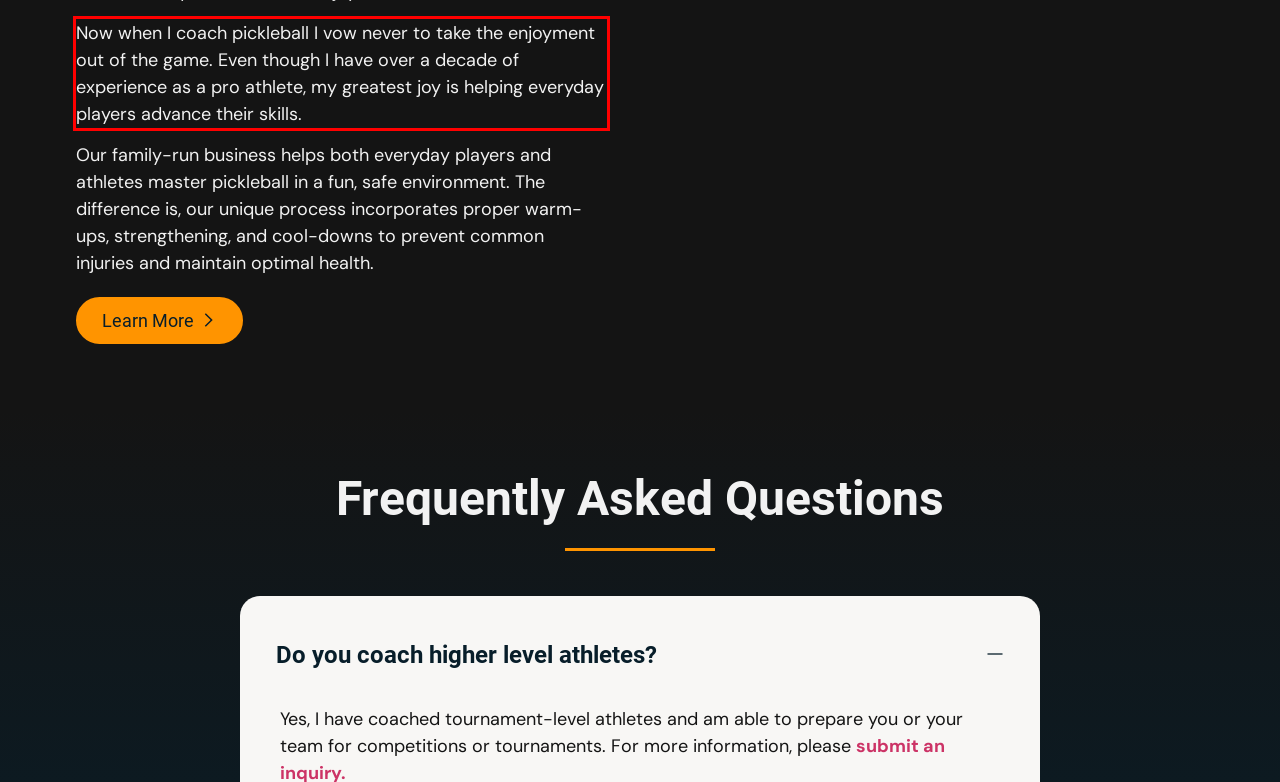You are provided with a screenshot of a webpage containing a red bounding box. Please extract the text enclosed by this red bounding box.

Now when I coach pickleball I vow never to take the enjoyment out of the game. Even though I have over a decade of experience as a pro athlete, my greatest joy is helping everyday players advance their skills.